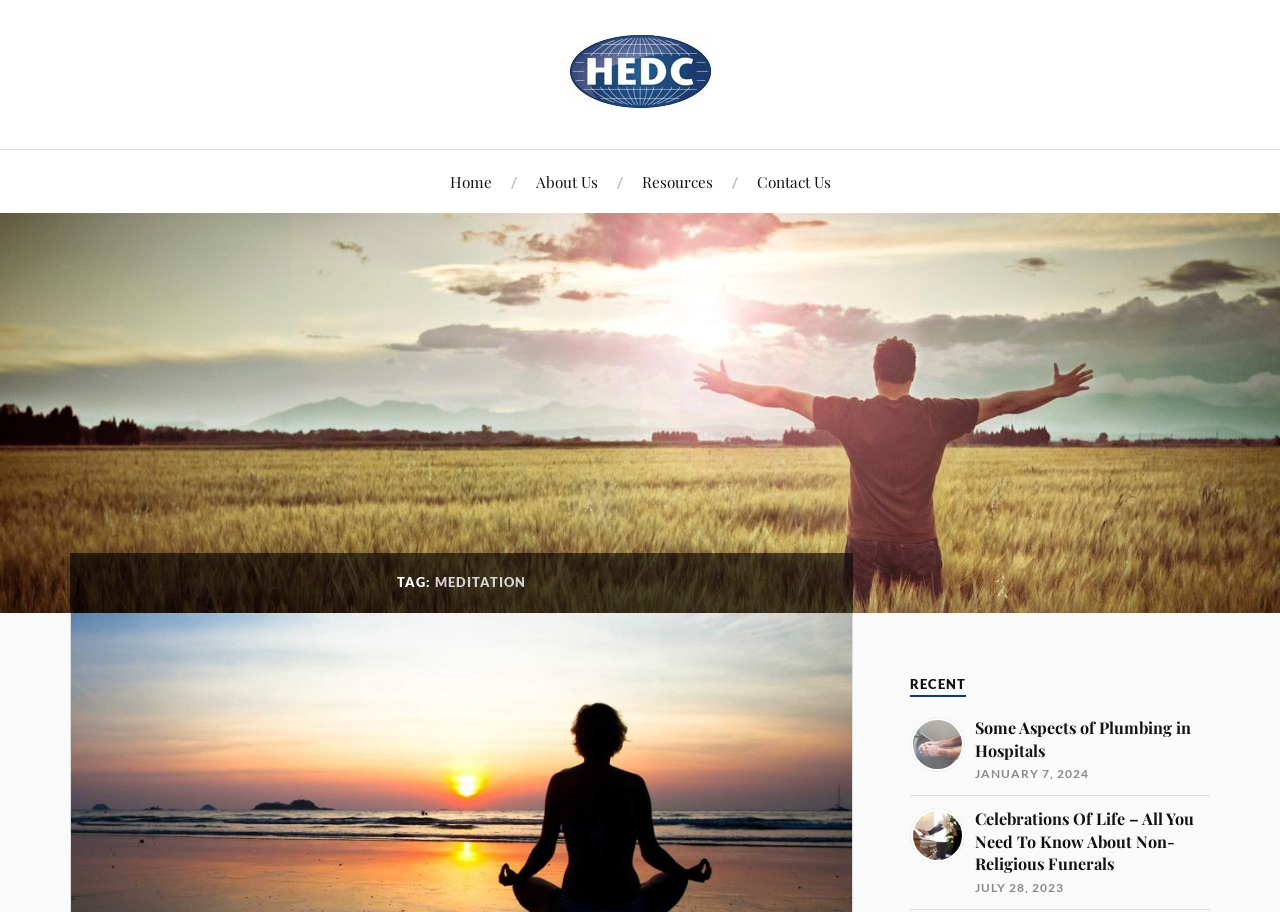What is the date of the article 'Celebrations Of Life - All You Need To Know About Non-Religious Funerals'?
Please give a detailed and elaborate explanation in response to the question.

The date of the article 'Celebrations Of Life - All You Need To Know About Non-Religious Funerals' can be found in the article's title, which is 'Celebrations Of Life - All You Need To Know About Non-Religious Funerals JULY 28, 2023'.